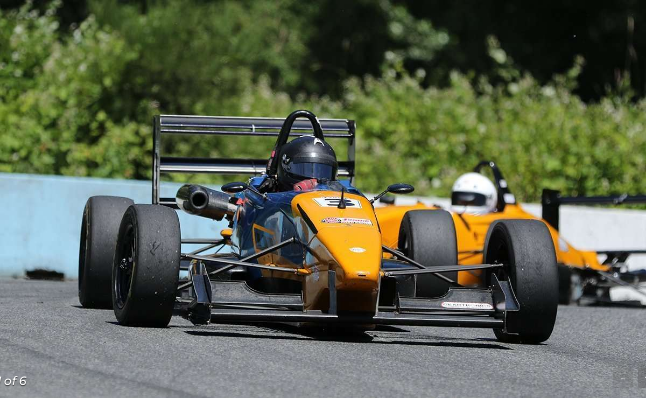What is the atmosphere of the scene?
Using the image, provide a concise answer in one word or a short phrase.

Excitement